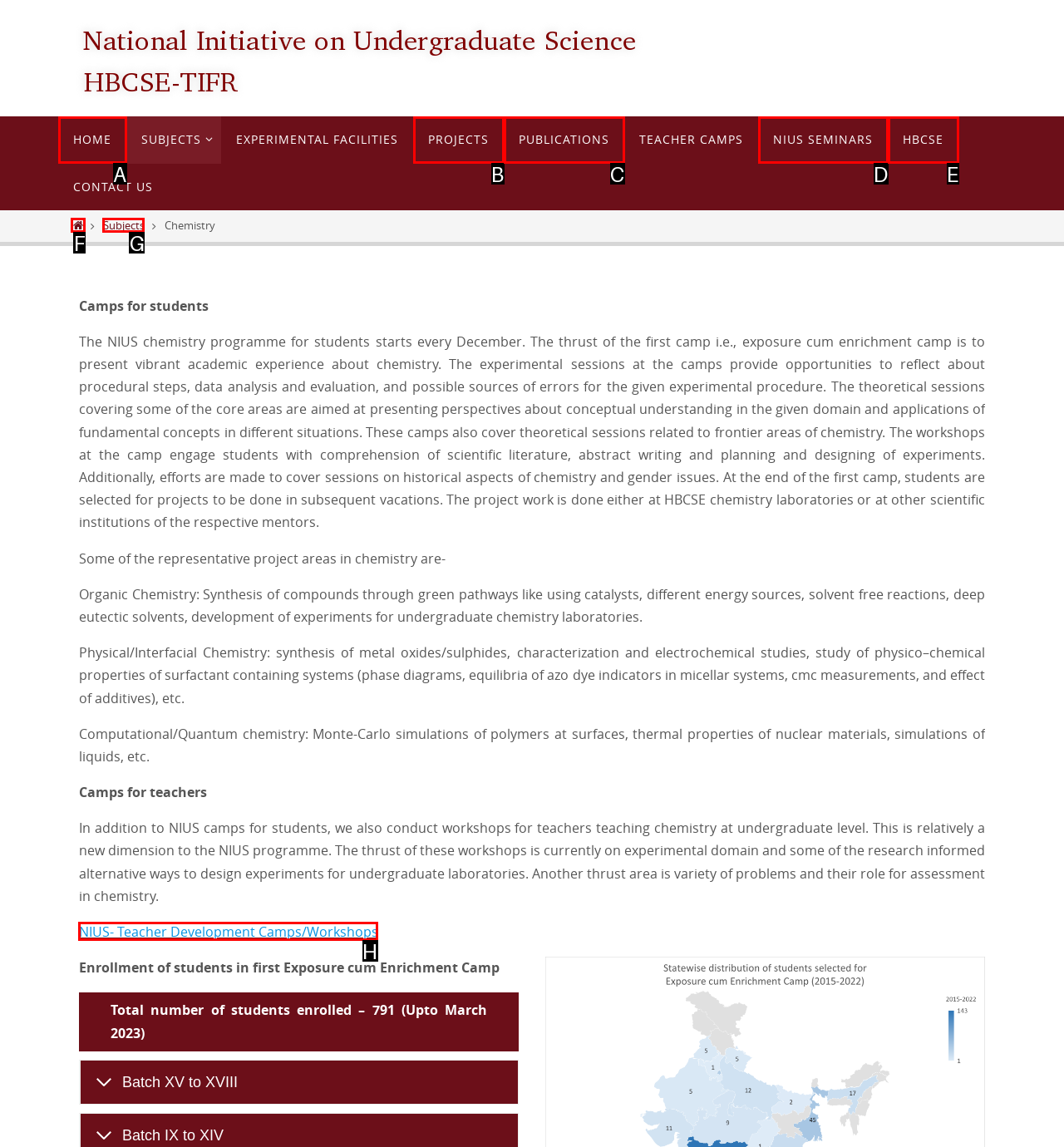Determine which HTML element to click to execute the following task: Click the NIUS- Teacher Development Camps/Workshops link Answer with the letter of the selected option.

H